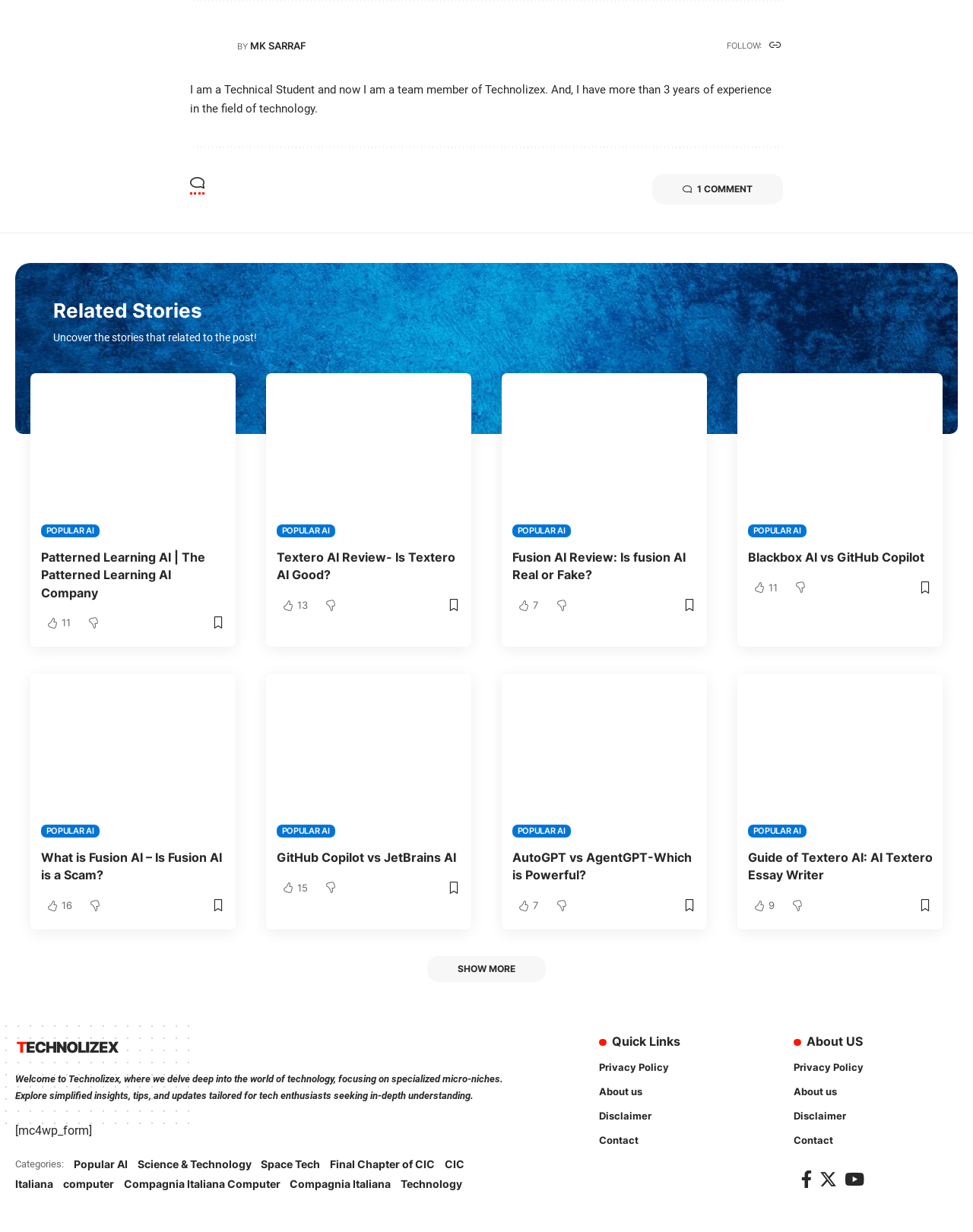How many comments does the blog post have?
Based on the image, answer the question with as much detail as possible.

The number of comments is indicated by the link '1 COMMENT' at the top of the webpage, which suggests that there is only one comment on the blog post.